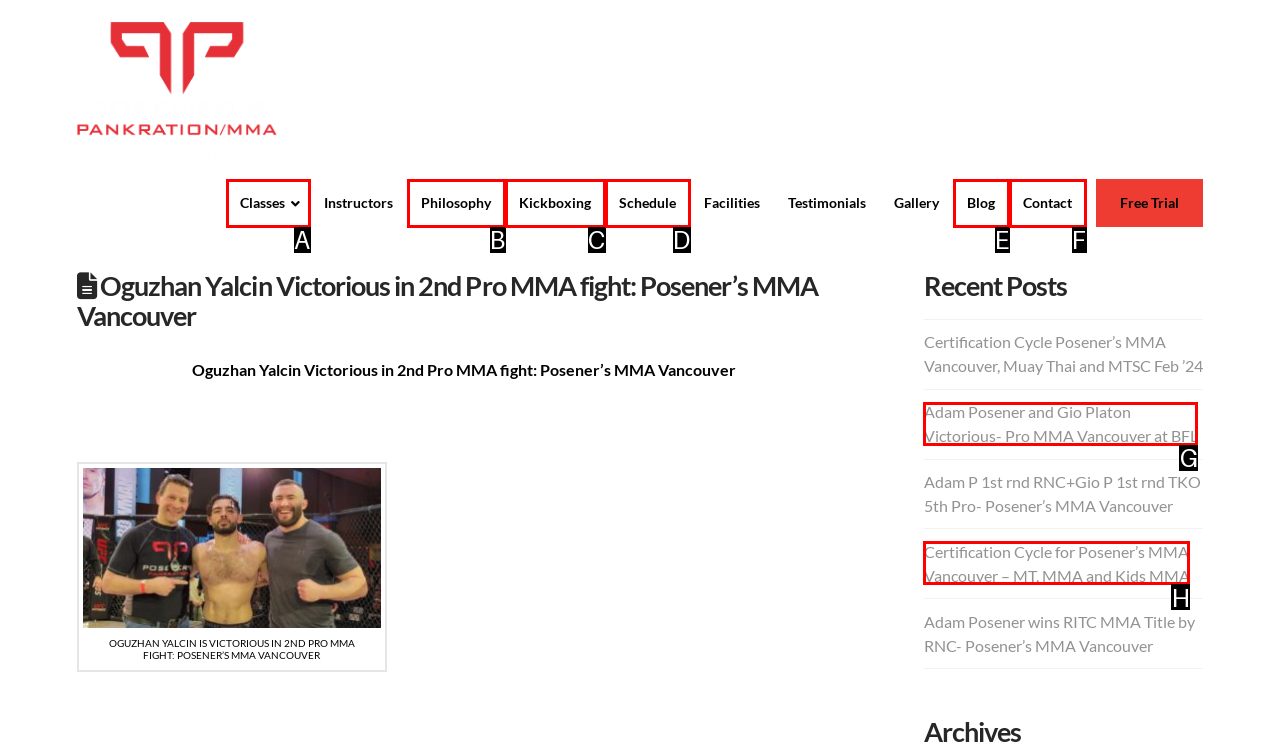Determine the HTML element that aligns with the description: Contact
Answer by stating the letter of the appropriate option from the available choices.

F